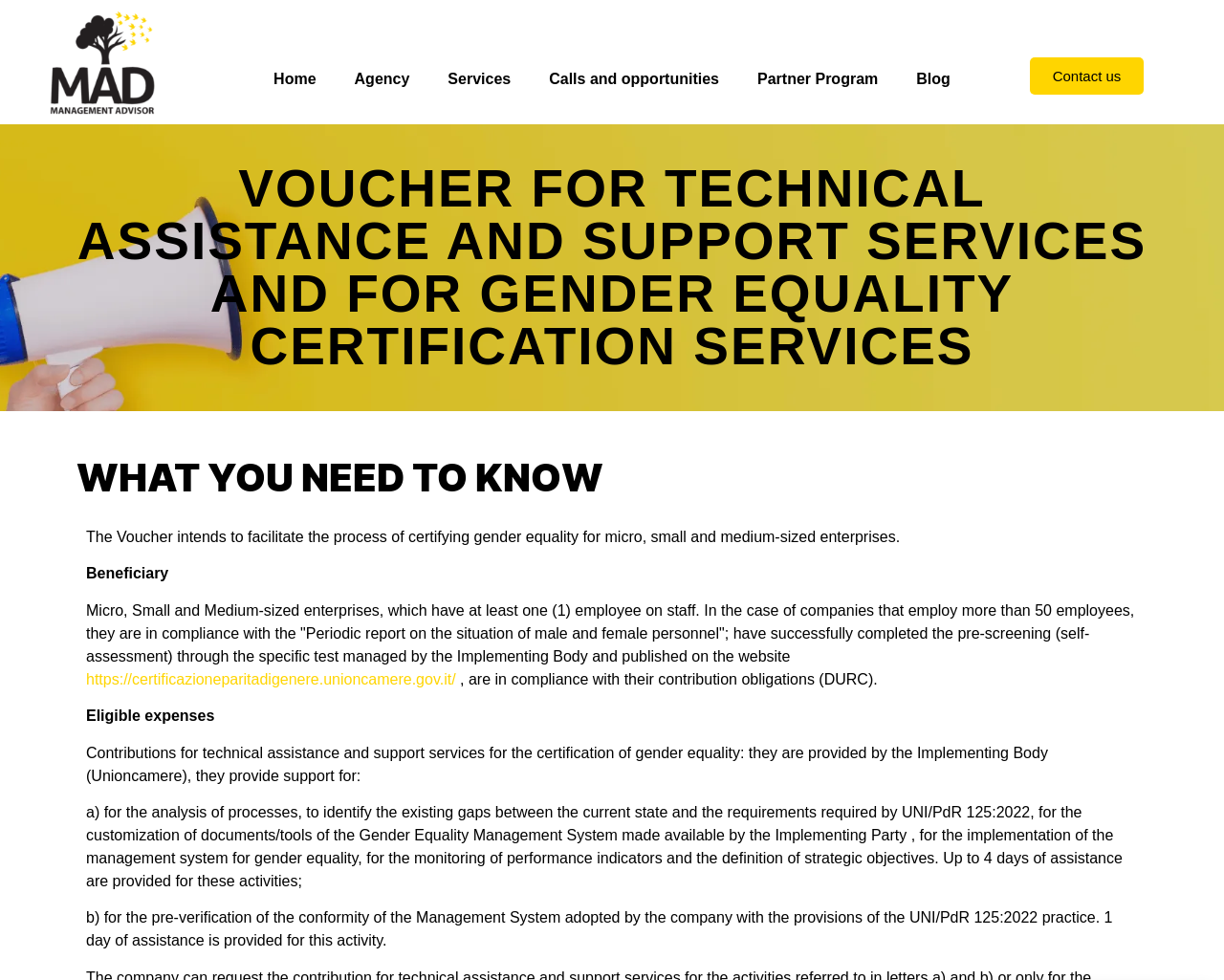What is the name of the implementing body?
Give a one-word or short phrase answer based on the image.

Unioncamere